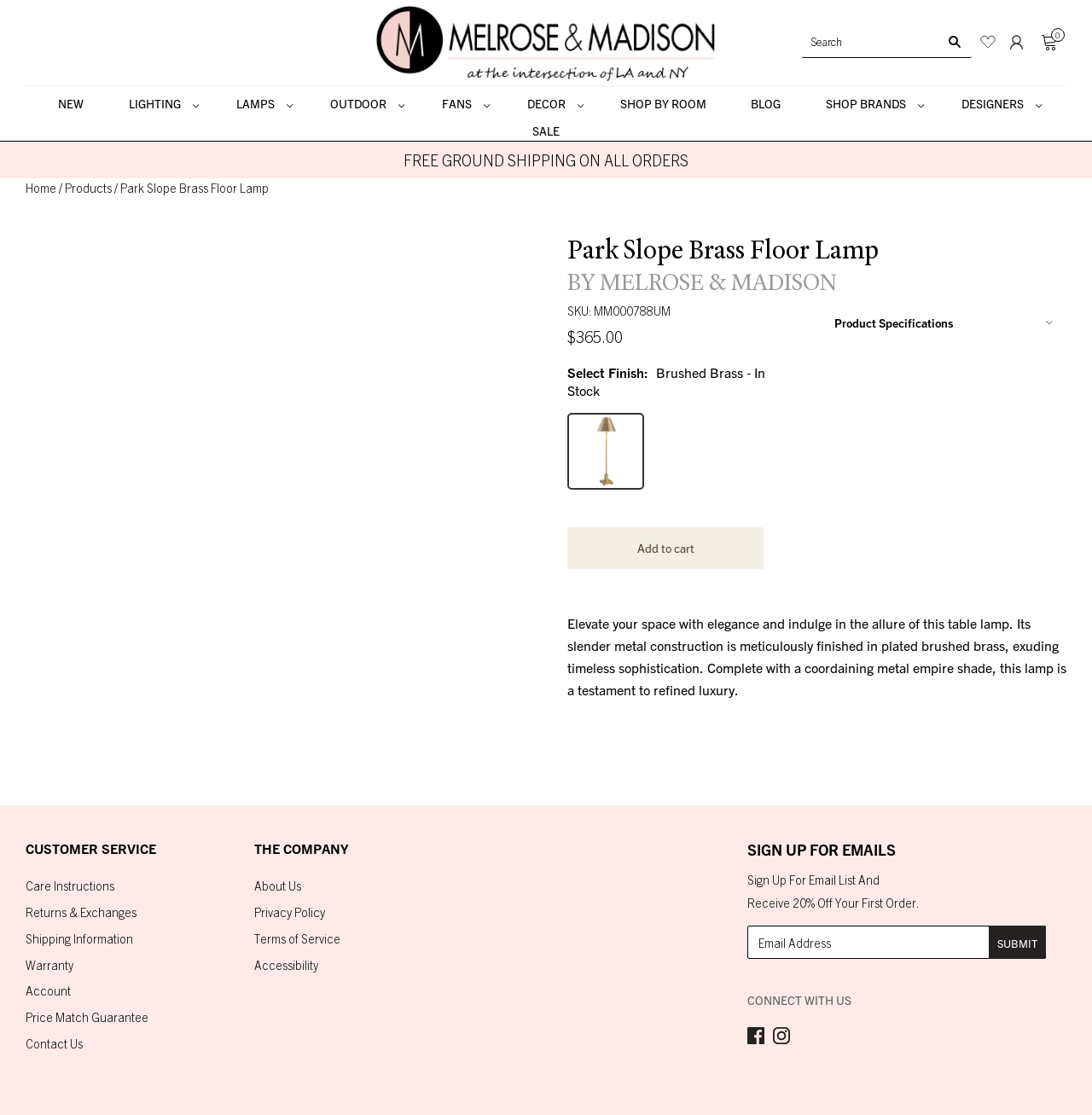Provide the bounding box coordinates of the HTML element described by the text: "name="subscribe" value="Submit"". The coordinates should be in the format [left, top, right, bottom] with values between 0 and 1.

[0.905, 0.83, 0.958, 0.86]